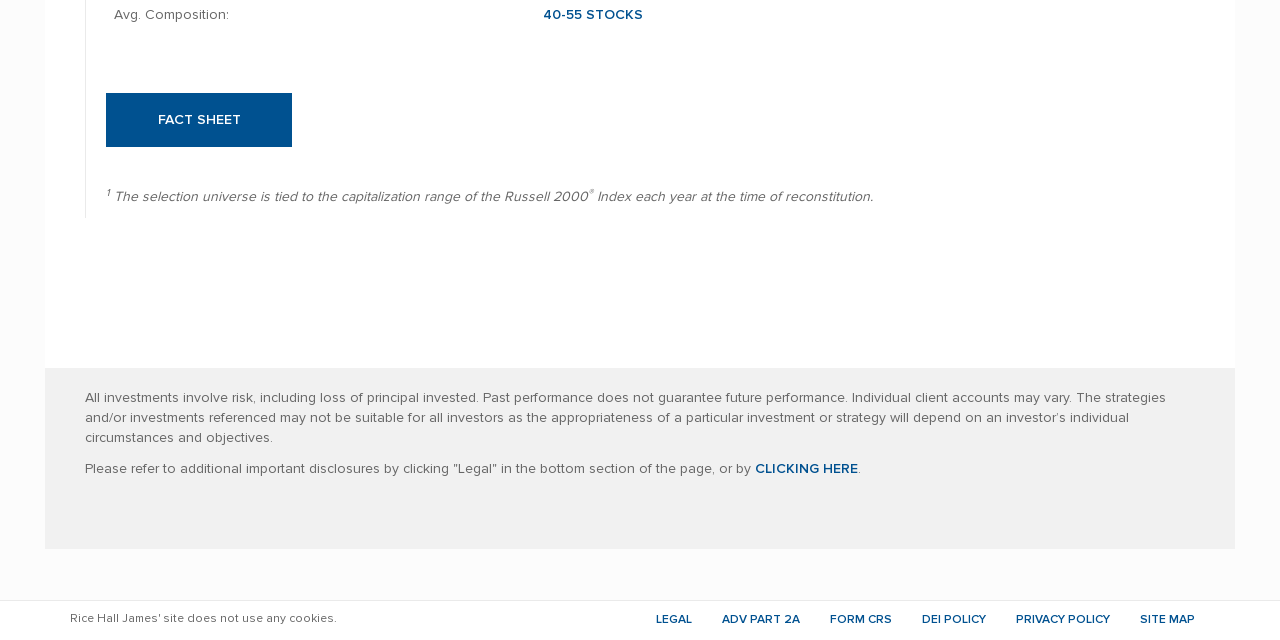Locate the bounding box of the UI element described by: "Legal" in the given webpage screenshot.

[0.501, 0.939, 0.552, 0.997]